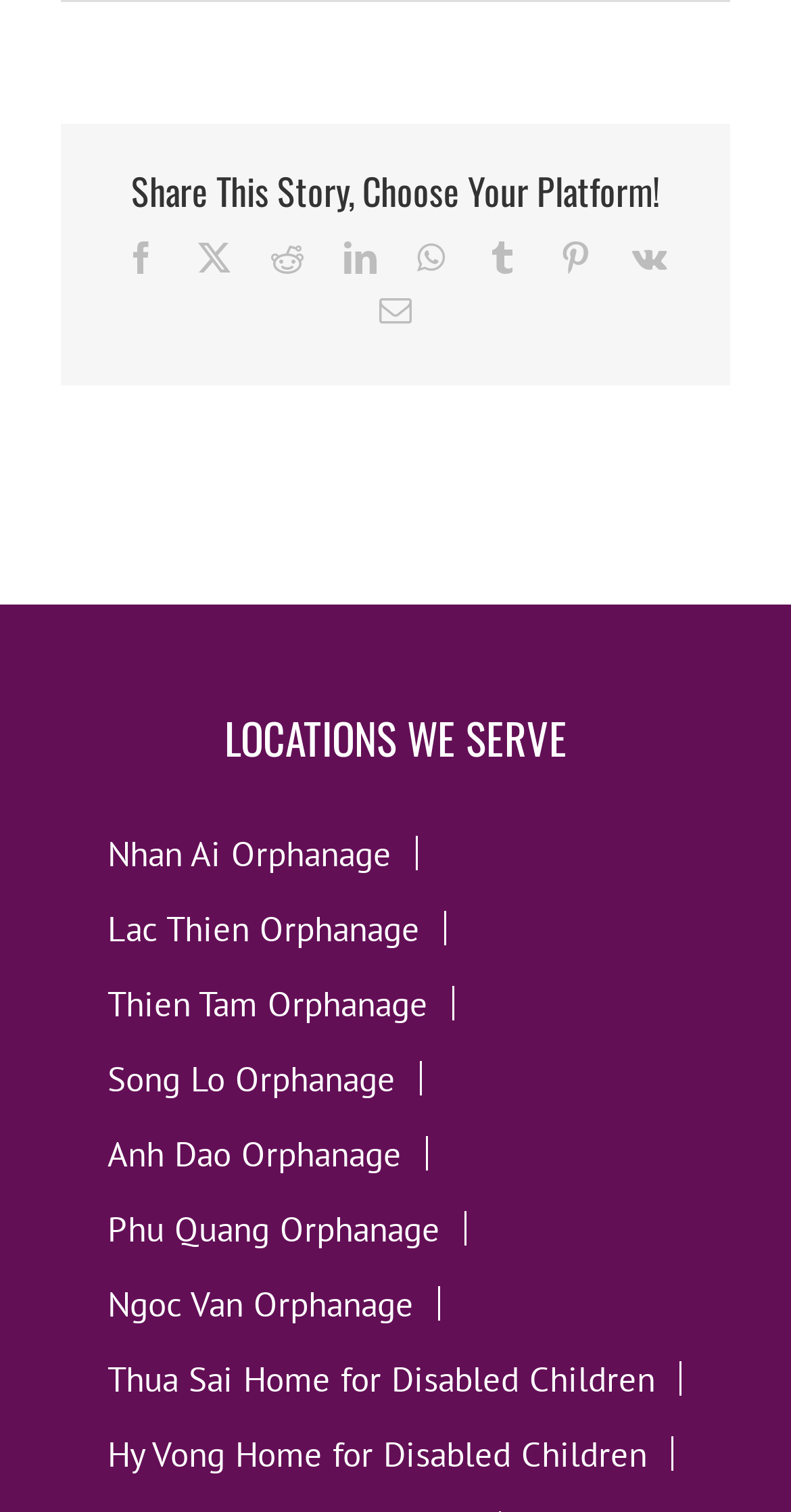How many orphanages are listed?
Please respond to the question thoroughly and include all relevant details.

The webpage lists several orphanages under the heading 'LOCATIONS WE SERVE', and upon counting, I found 8 orphanages listed, including Nhan Ai Orphanage, Lac Thien Orphanage, and others.